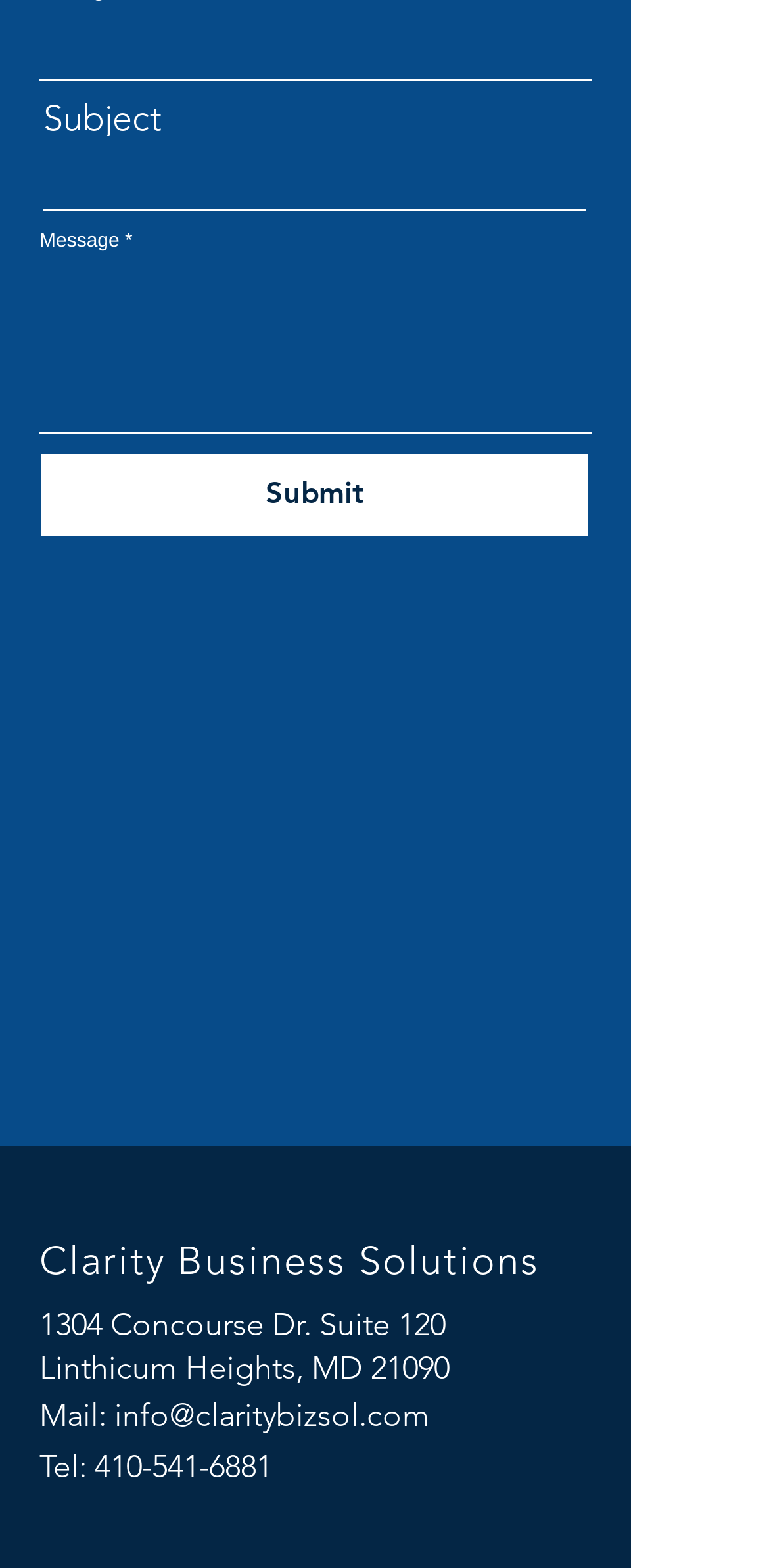Determine the bounding box coordinates of the area to click in order to meet this instruction: "Type subject".

[0.056, 0.086, 0.762, 0.134]